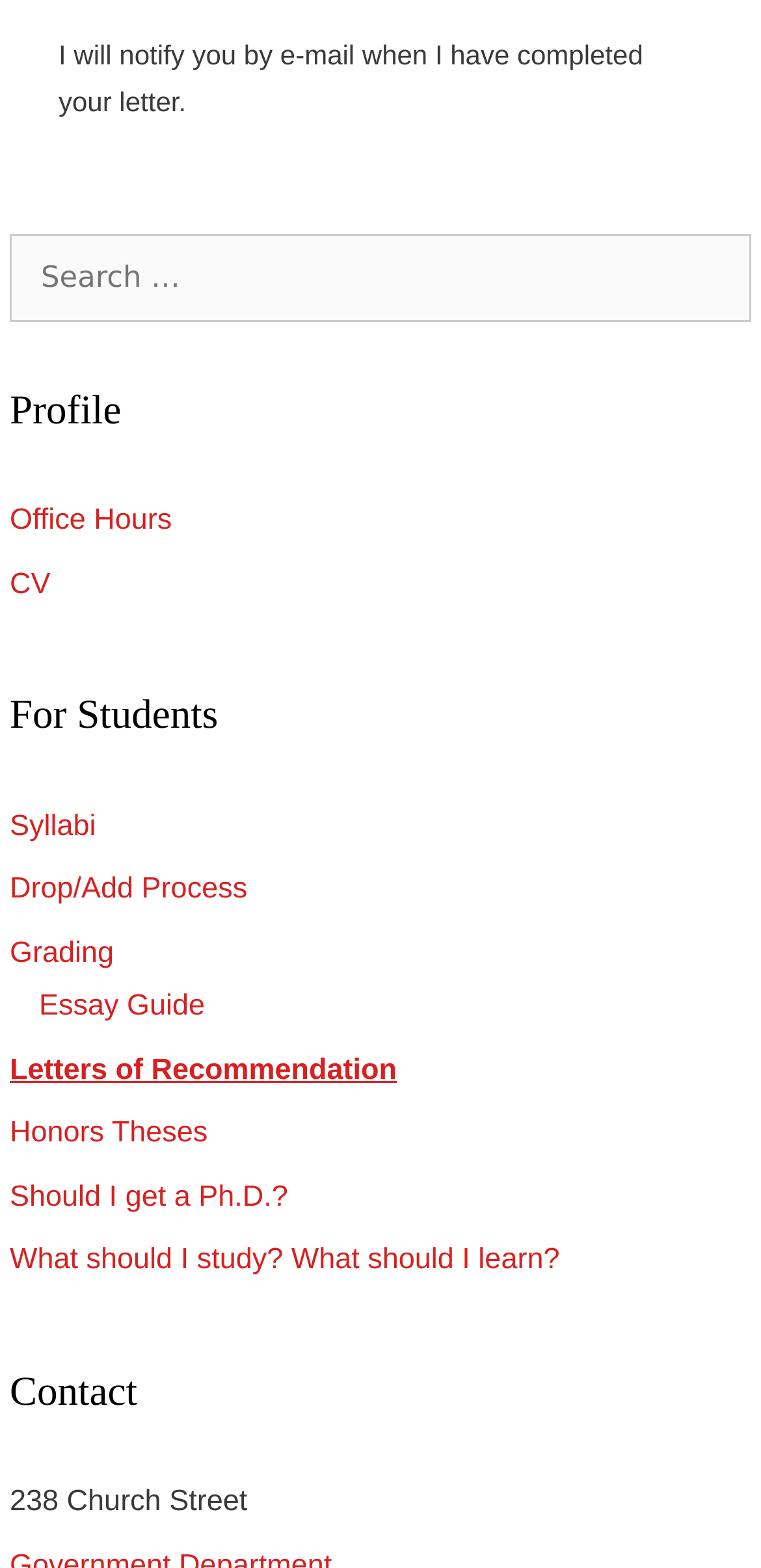What is the professor's notification method?
Using the information from the image, answer the question thoroughly.

I found a statement at the top of the page that says 'I will notify you by e-mail when I have completed your letter.', which implies that the professor will notify students via e-mail.